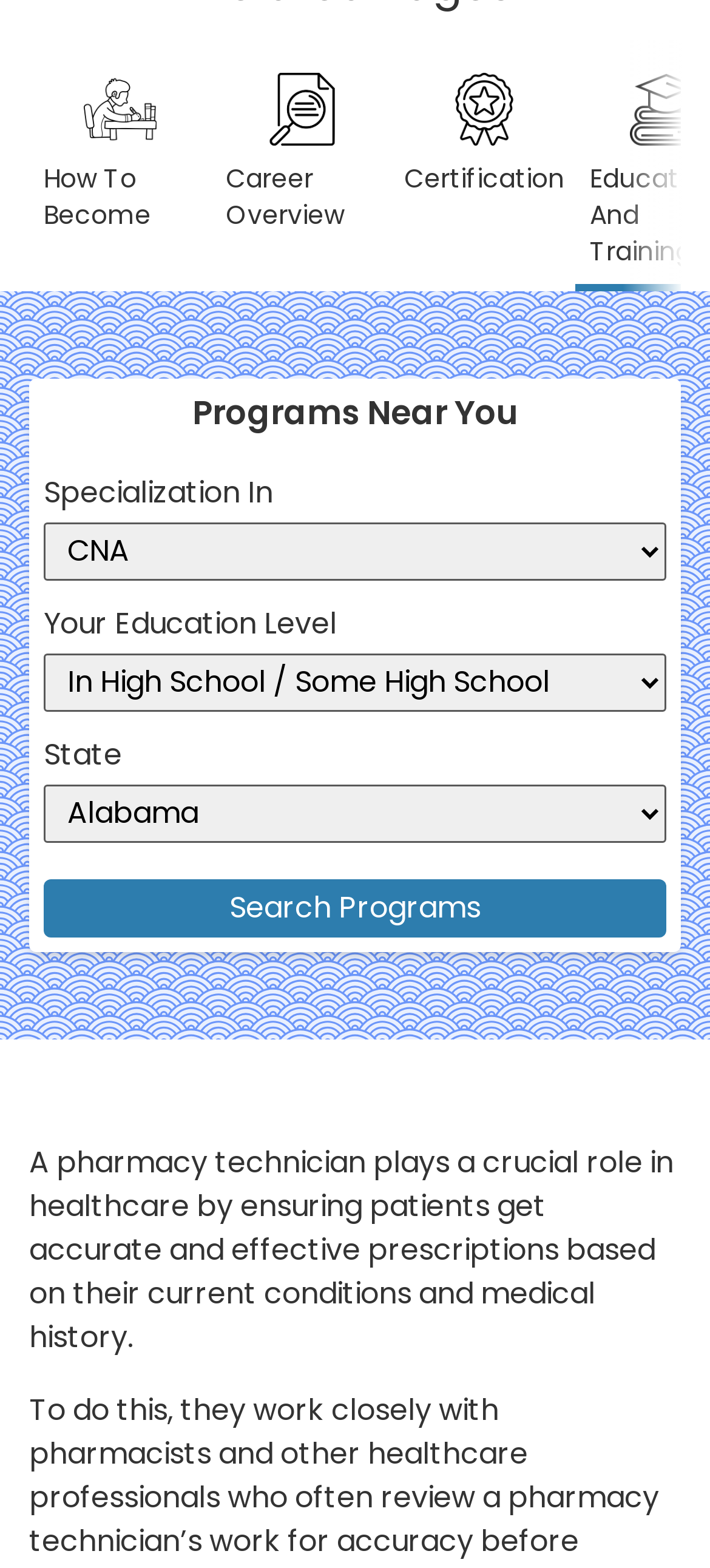Using the given element description, provide the bounding box coordinates (top-left x, top-left y, bottom-right x, bottom-right y) for the corresponding UI element in the screenshot: How To Become

[0.041, 0.037, 0.297, 0.158]